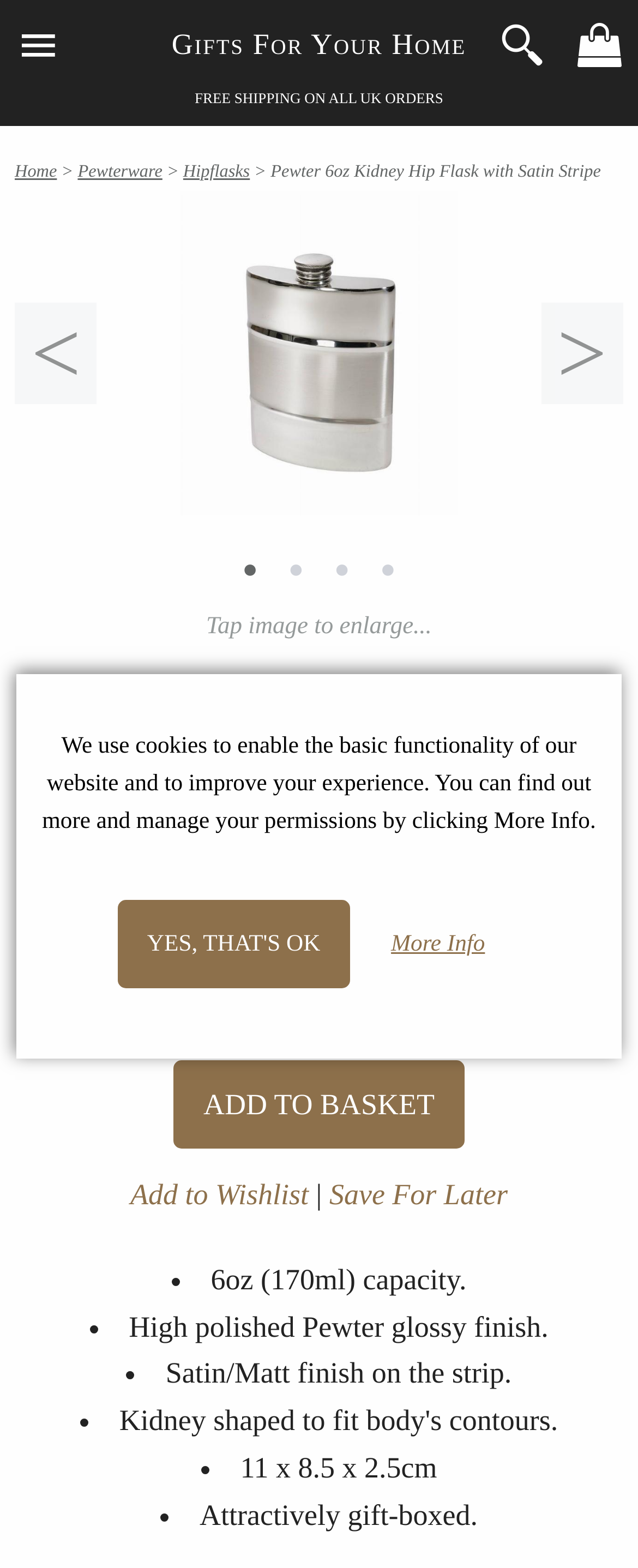Specify the bounding box coordinates of the area to click in order to follow the given instruction: "Click the 'Pewterware' link."

[0.122, 0.103, 0.255, 0.115]